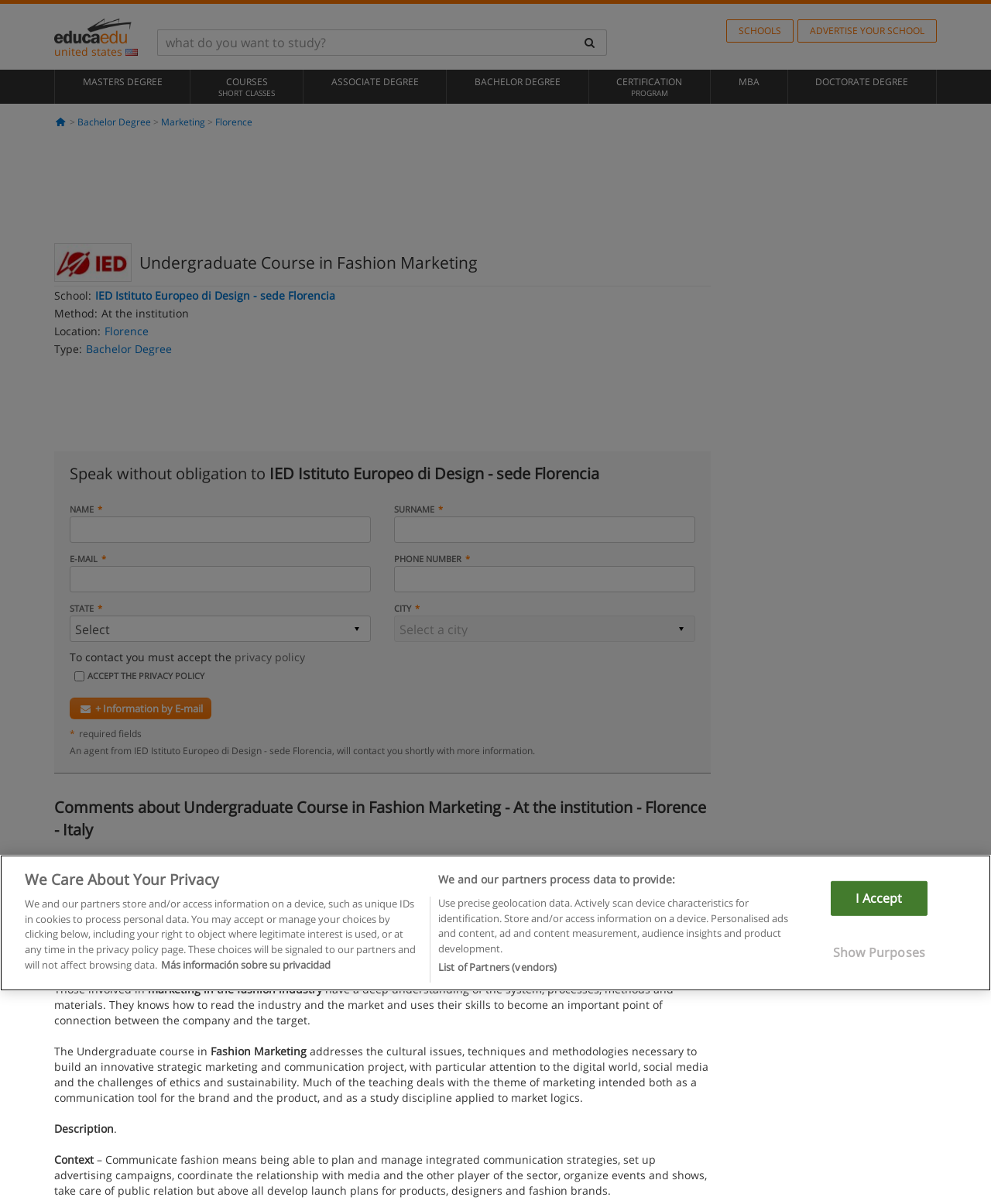Given the description of a UI element: "+ Information by E-mail", identify the bounding box coordinates of the matching element in the webpage screenshot.

[0.07, 0.579, 0.213, 0.598]